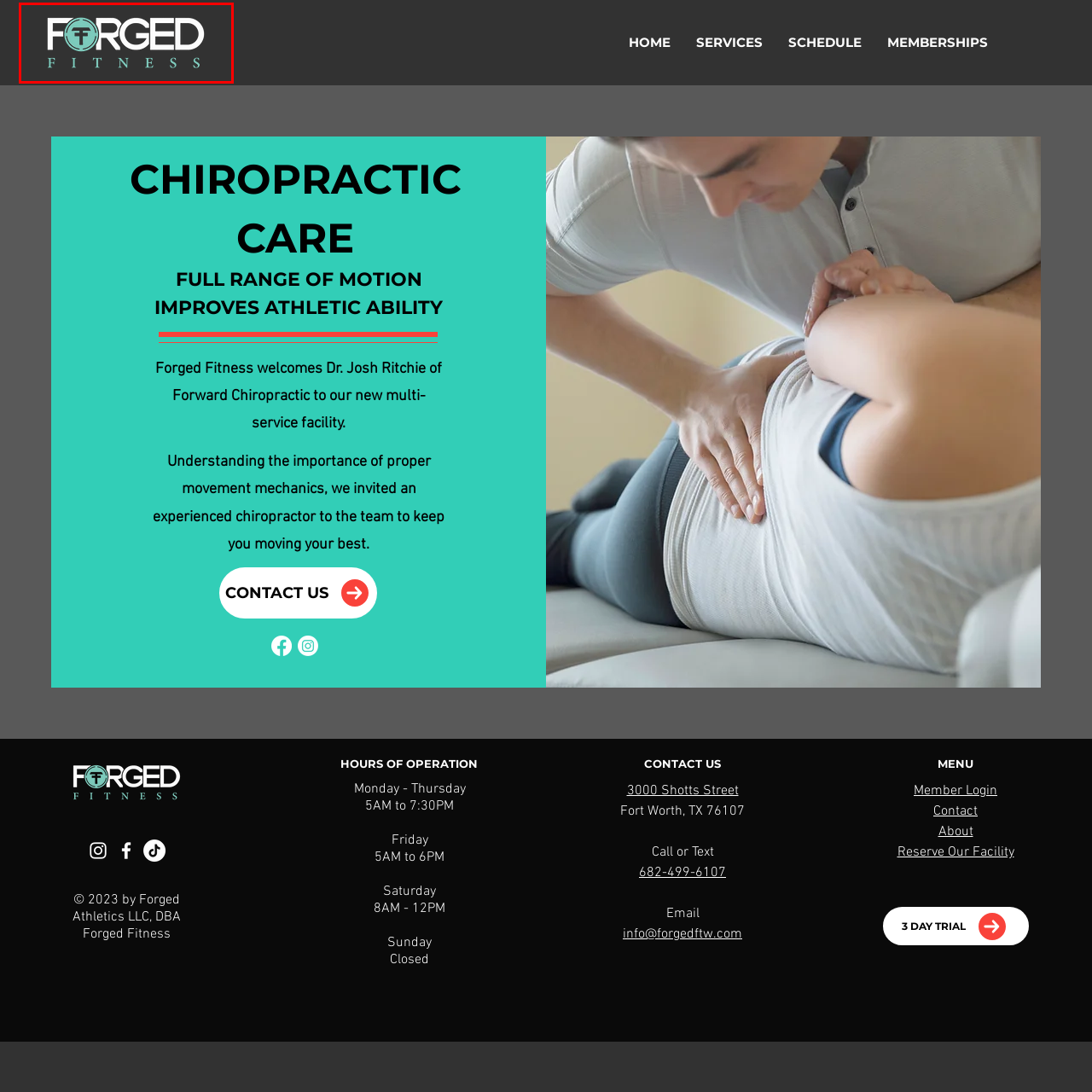Inspect the image surrounded by the red border and give a one-word or phrase answer to the question:
What shape encloses the logo?

Circular